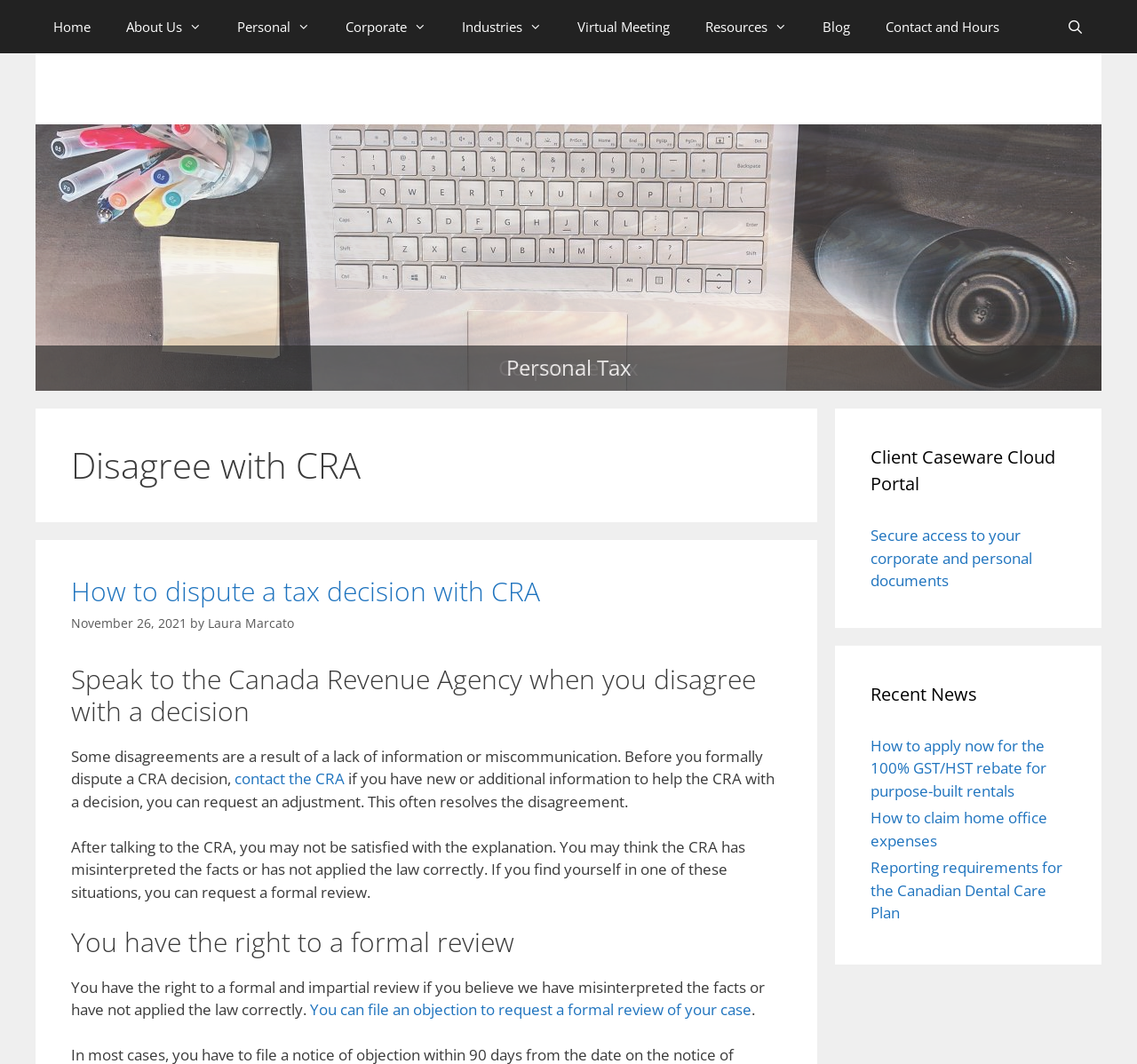Find the bounding box coordinates of the element's region that should be clicked in order to follow the given instruction: "Access Client Caseware Cloud Portal". The coordinates should consist of four float numbers between 0 and 1, i.e., [left, top, right, bottom].

[0.766, 0.493, 0.908, 0.555]